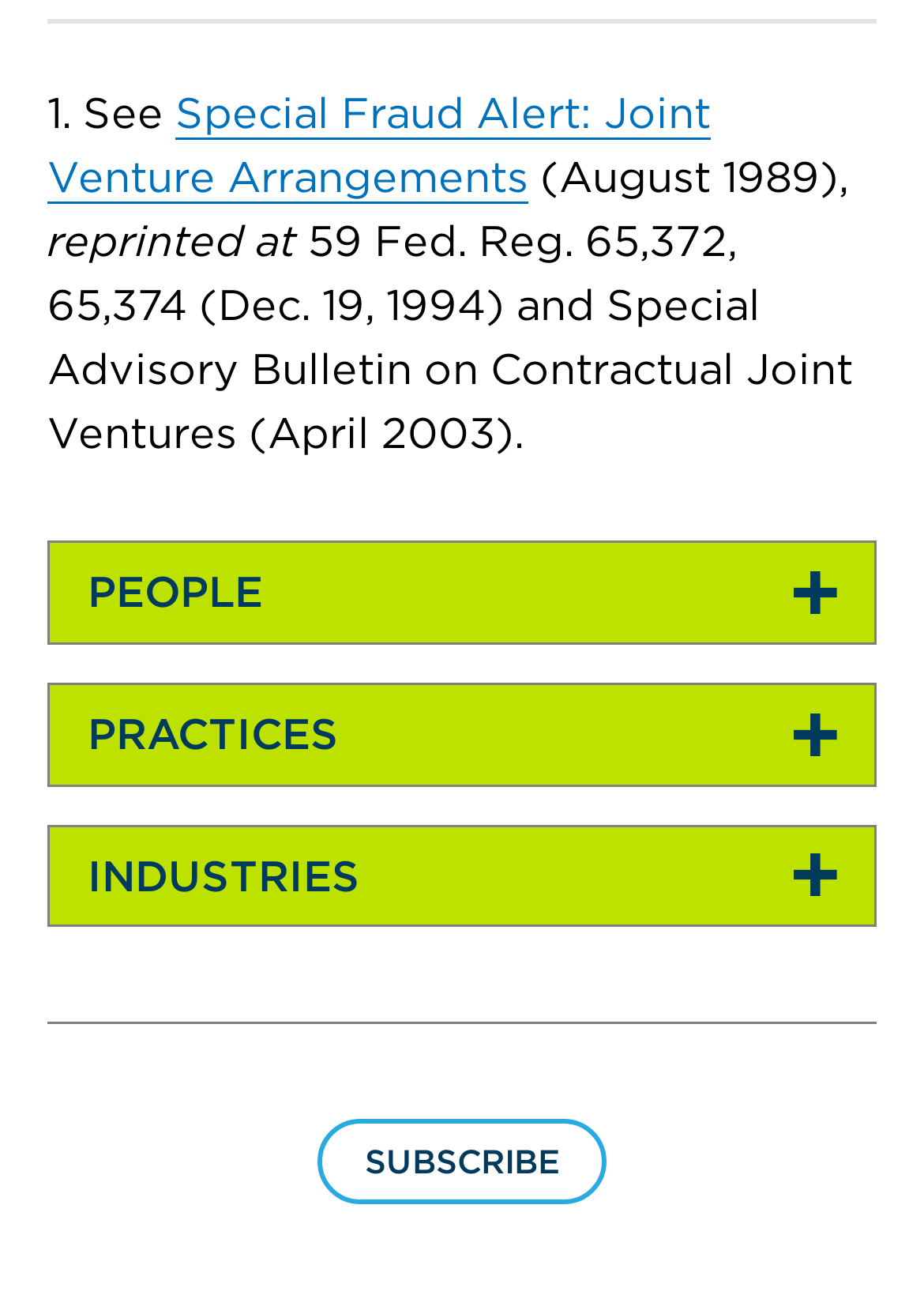How many accordion buttons are there?
Respond to the question with a well-detailed and thorough answer.

There are three accordion buttons on the webpage, labeled as 'PEOPLE', 'PRACTICES', and 'INDUSTRIES', each with an arrow icon, indicating that they can be expanded to show more content.